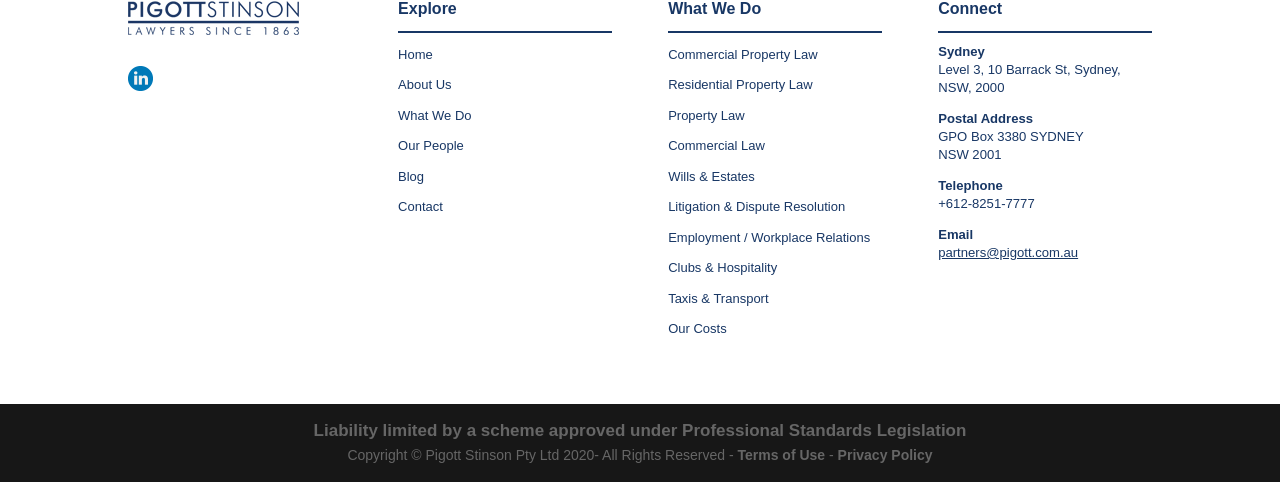Determine the bounding box coordinates of the region to click in order to accomplish the following instruction: "Search for something". Provide the coordinates as four float numbers between 0 and 1, specifically [left, top, right, bottom].

None